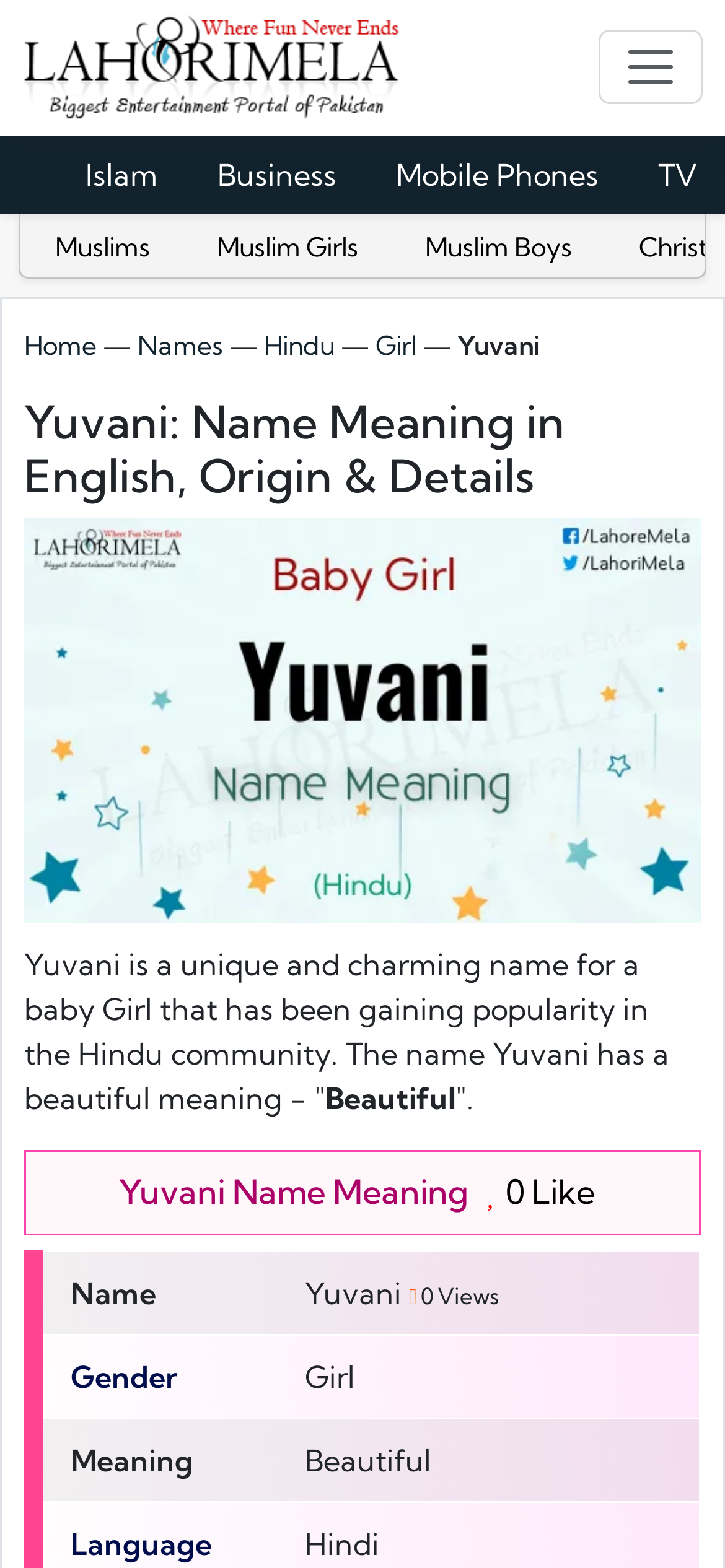Identify the bounding box coordinates of the area that should be clicked in order to complete the given instruction: "Explore available sites and buildings". The bounding box coordinates should be four float numbers between 0 and 1, i.e., [left, top, right, bottom].

None